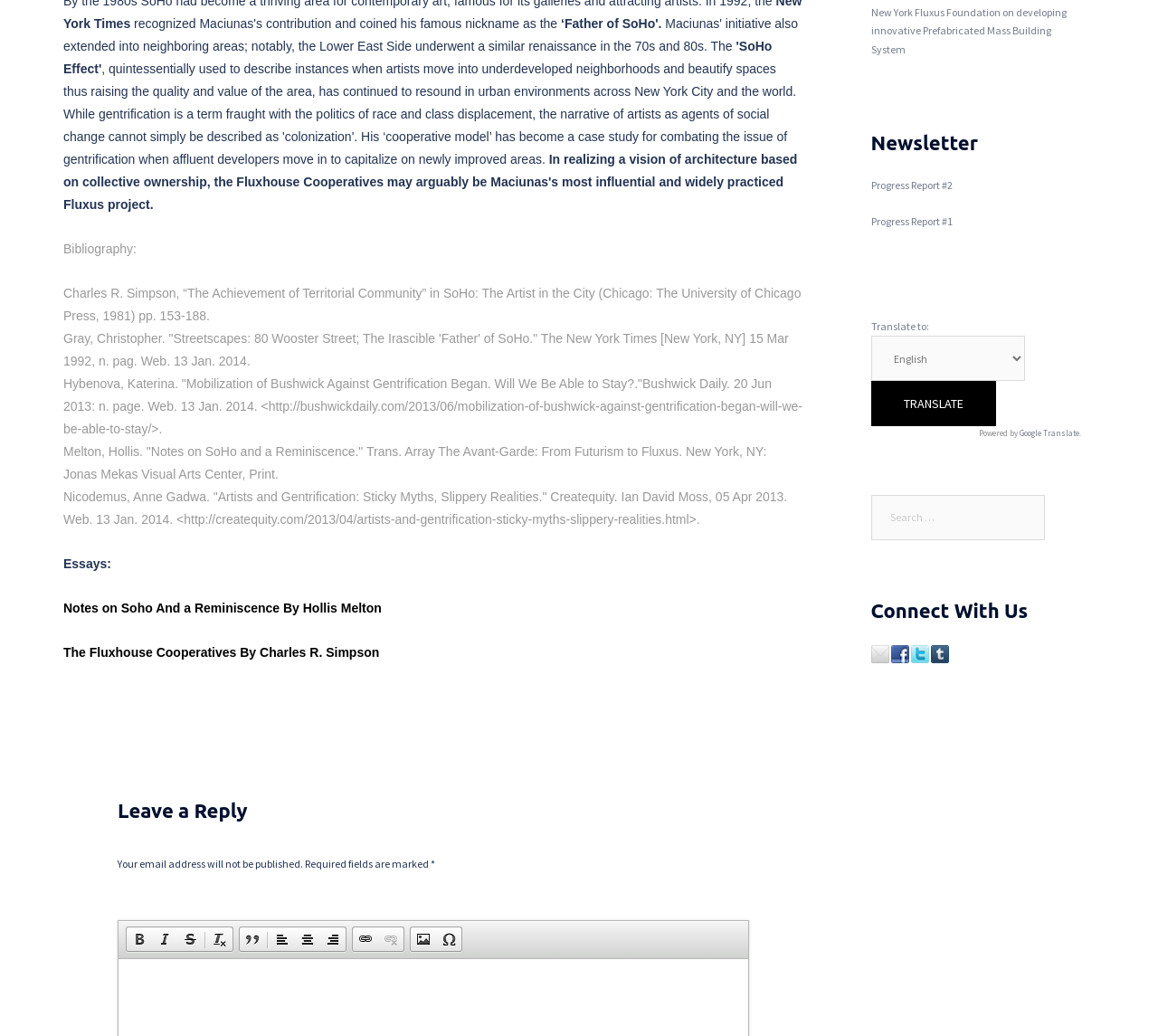Please determine the bounding box coordinates of the section I need to click to accomplish this instruction: "Click on the 'Notes on Soho And a Reminiscence By Hollis Melton' link".

[0.055, 0.58, 0.33, 0.594]